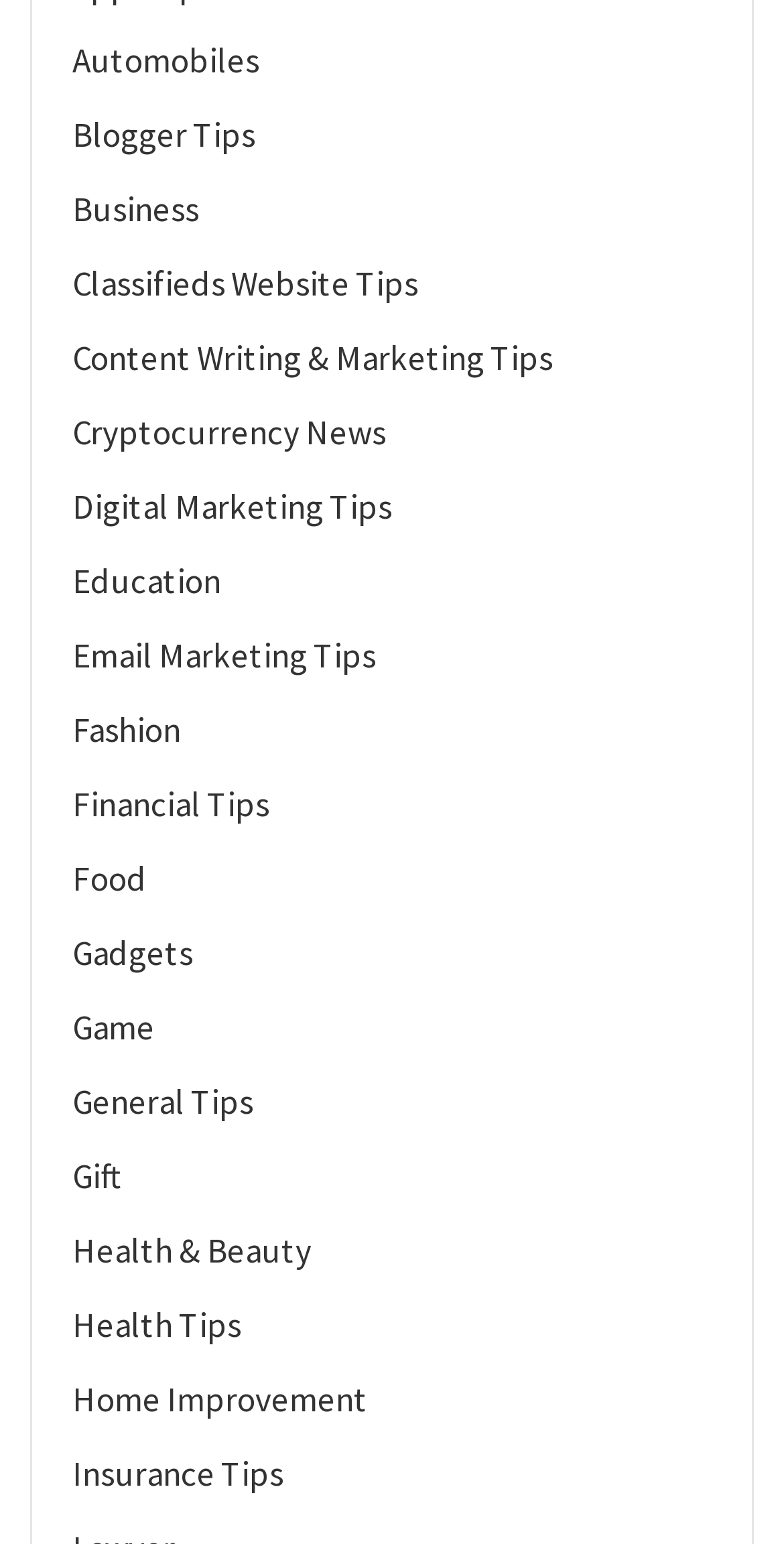Find the bounding box coordinates of the clickable element required to execute the following instruction: "Explore Business". Provide the coordinates as four float numbers between 0 and 1, i.e., [left, top, right, bottom].

[0.092, 0.12, 0.254, 0.149]